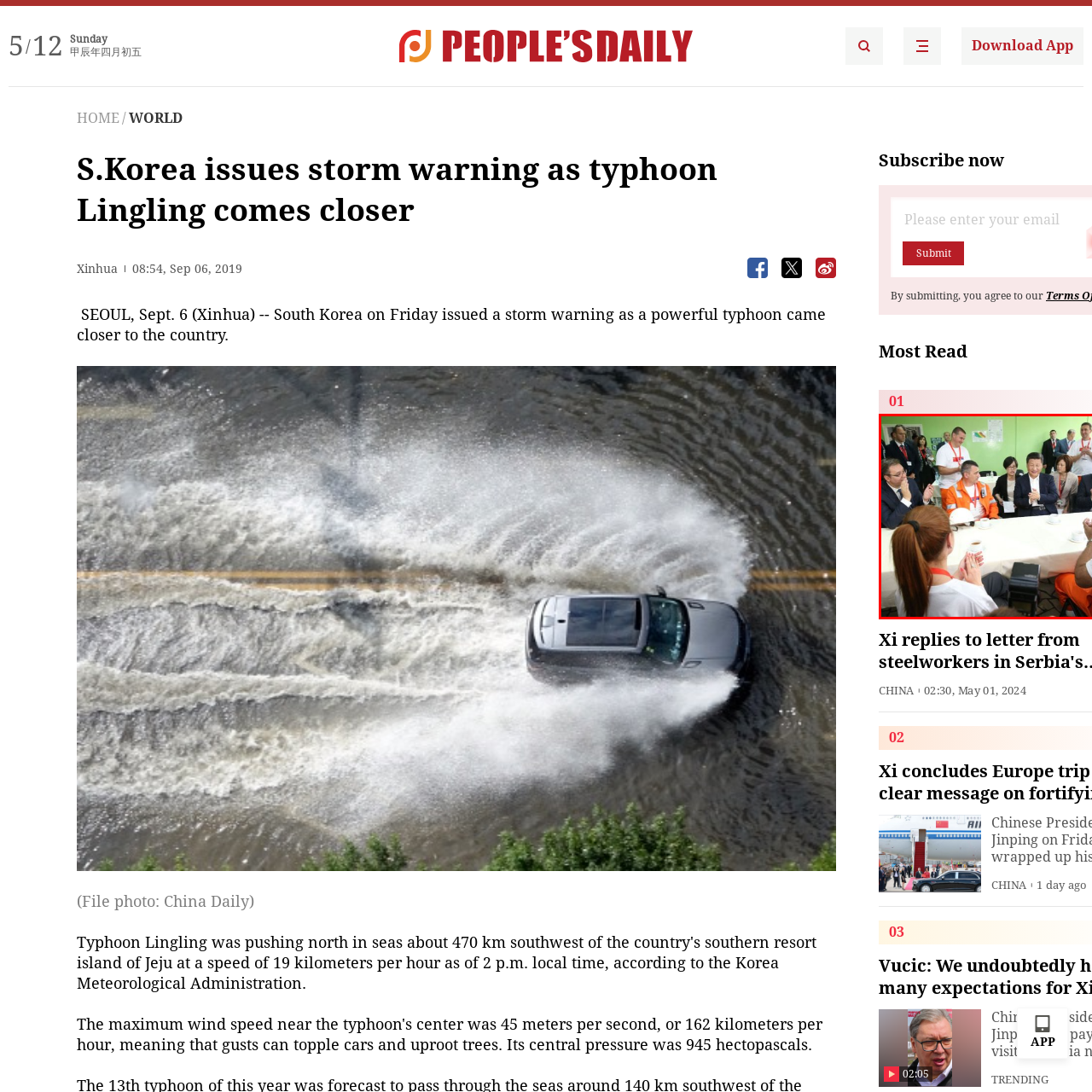Focus on the content within the red bounding box and answer this question using a single word or phrase: What is on the table?

Coffee cups